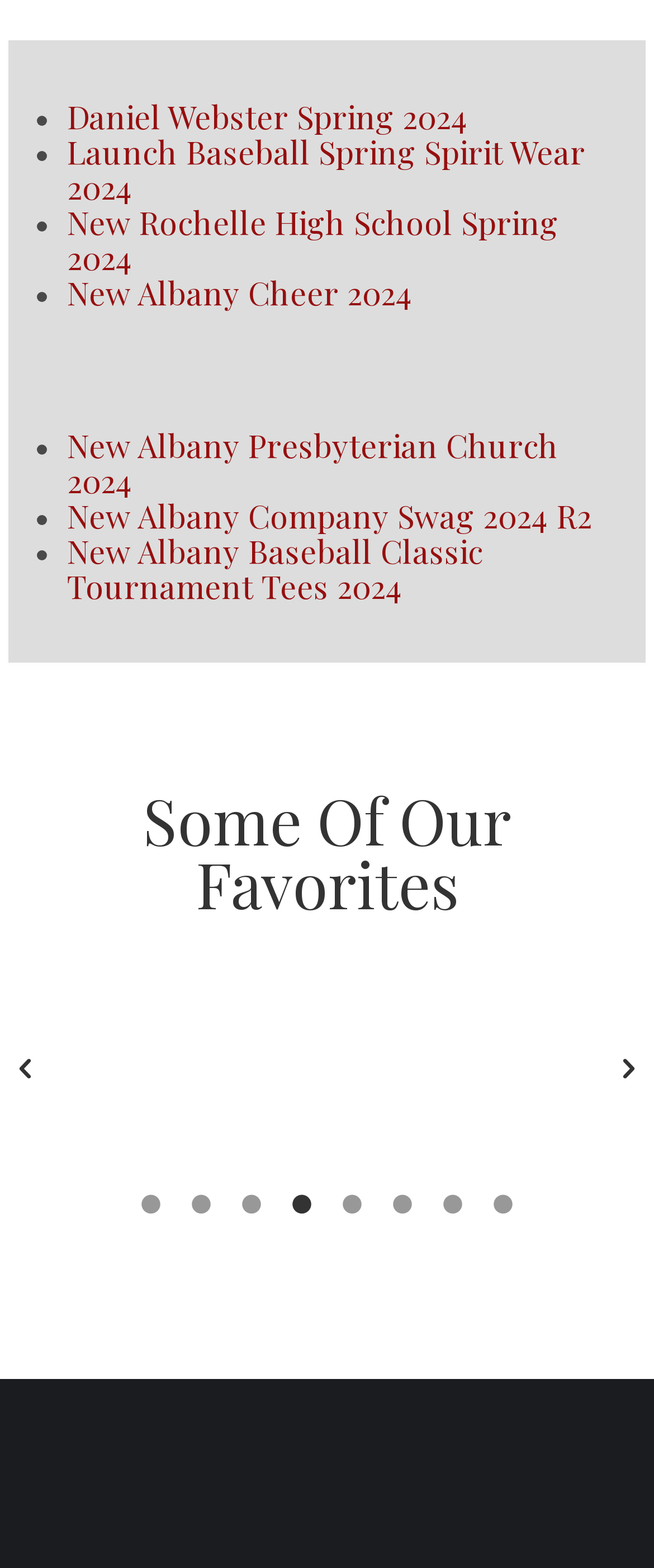What is the purpose of the toolbar?
Using the picture, provide a one-word or short phrase answer.

Navigation